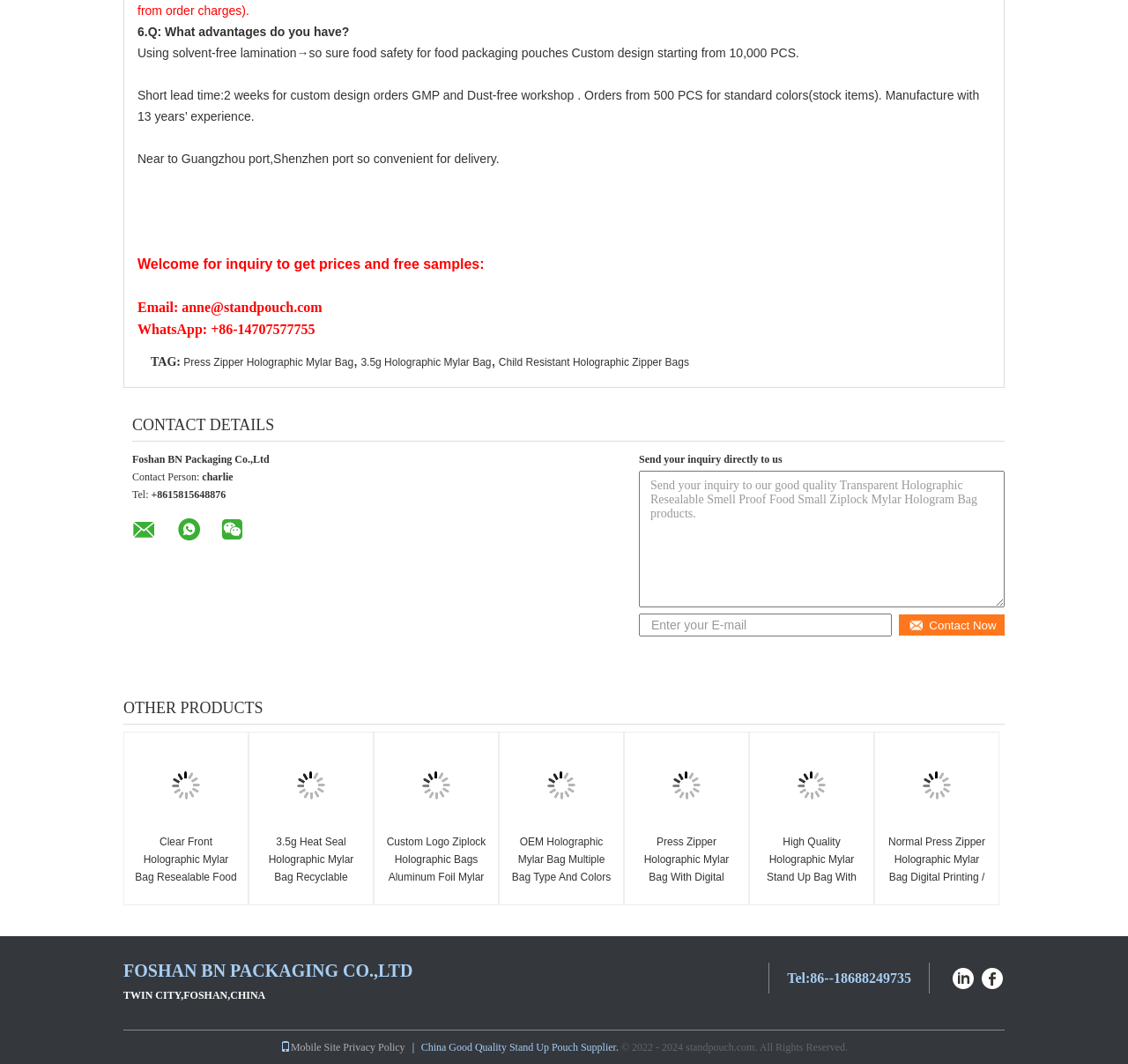Please find and report the bounding box coordinates of the element to click in order to perform the following action: "Click the 'Contact Now' button". The coordinates should be expressed as four float numbers between 0 and 1, in the format [left, top, right, bottom].

[0.797, 0.577, 0.891, 0.597]